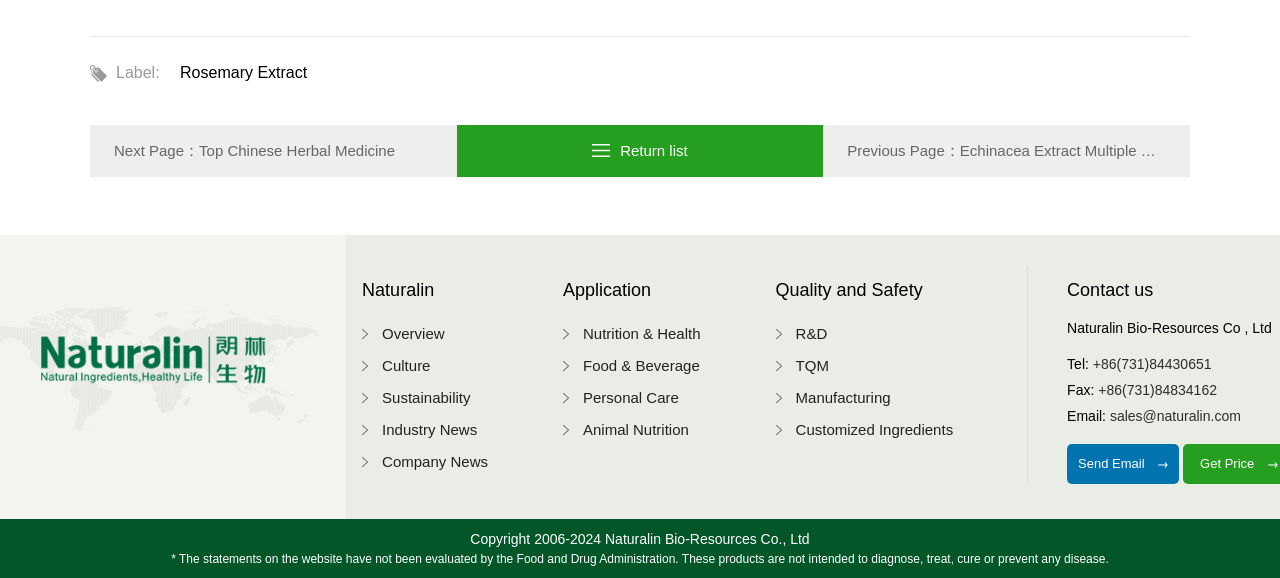What is the copyright year range?
Give a detailed response to the question by analyzing the screenshot.

I found the copyright year range by looking at the bottom of the webpage, where it is written as 'Copyright 2006-2024 Naturalin Bio-Resources Co., Ltd'.